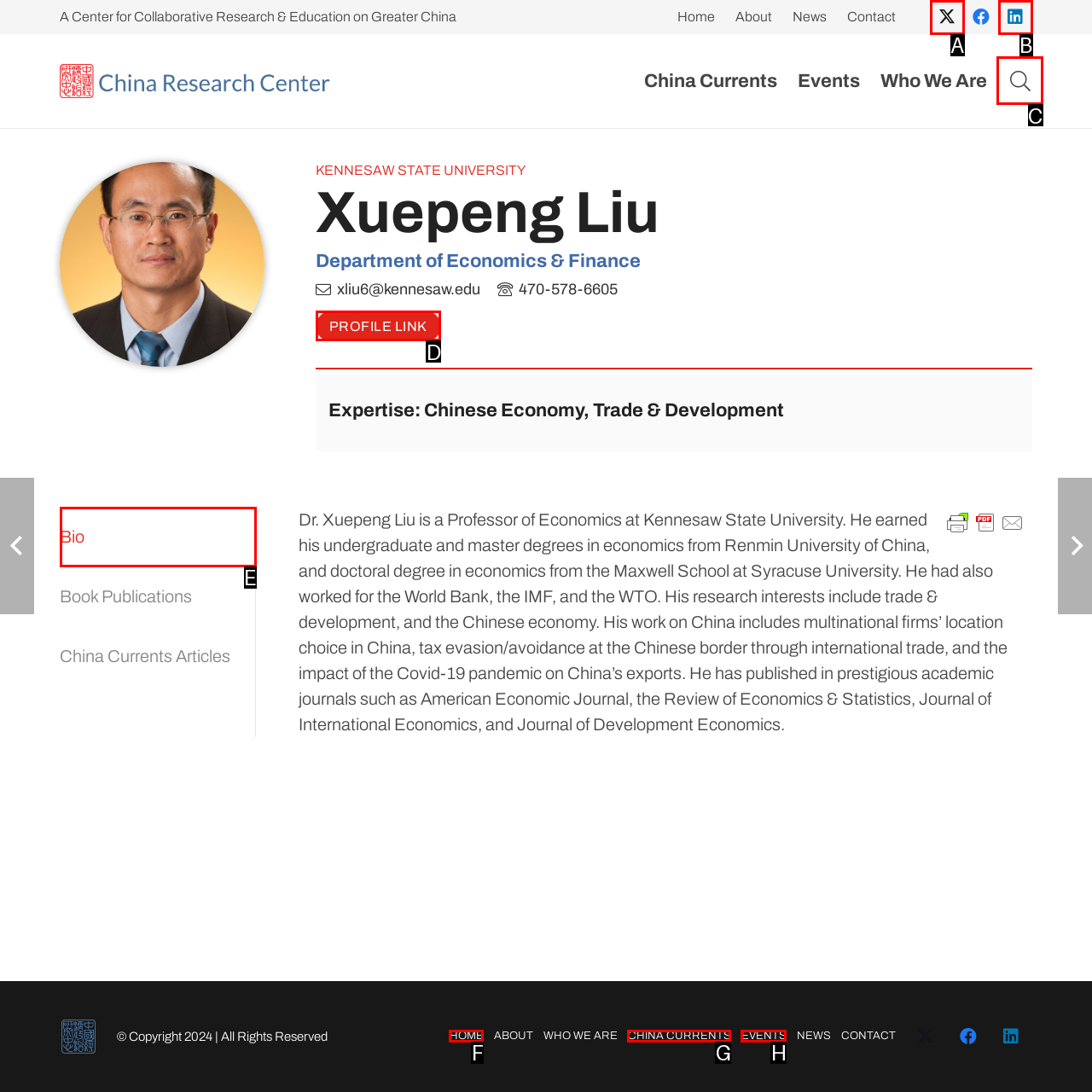Which option should you click on to fulfill this task: Search for something? Answer with the letter of the correct choice.

C